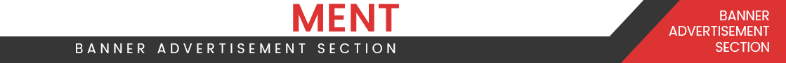Describe all the important aspects and features visible in the image.

The image features a prominent advertisement banner, prominently displaying the word "ADVERTISEMENT" in bold, striking red letters. This attention-grabbing design is set against a dark background, enhancing its visibility and immediate impact. Below the main header, the phrase "BANNER ADVERTISEMENT SECTION" is presented in a more understated white font, further emphasizing the advertisement's purpose. The overall layout is clean and modern, making it ideal for capturing the viewer's interest and directing them toward the content or promotions being highlighted. This section is strategically placed to draw the audience's eye, reflecting the importance of advertising in online environments.